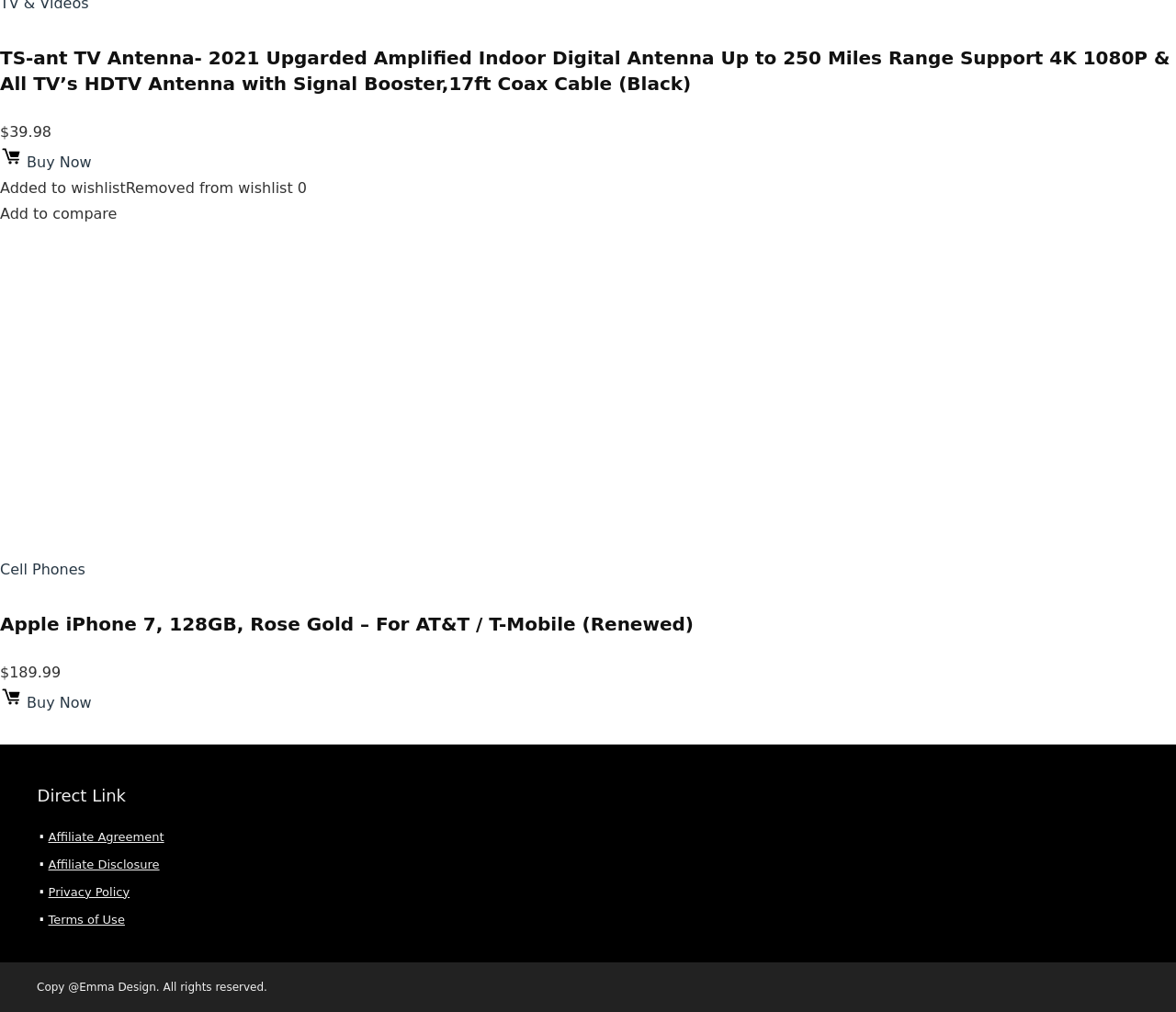What is the copyright information at the bottom of the page?
Based on the screenshot, answer the question with a single word or phrase.

Copy @Emma Design. All rights reserved.